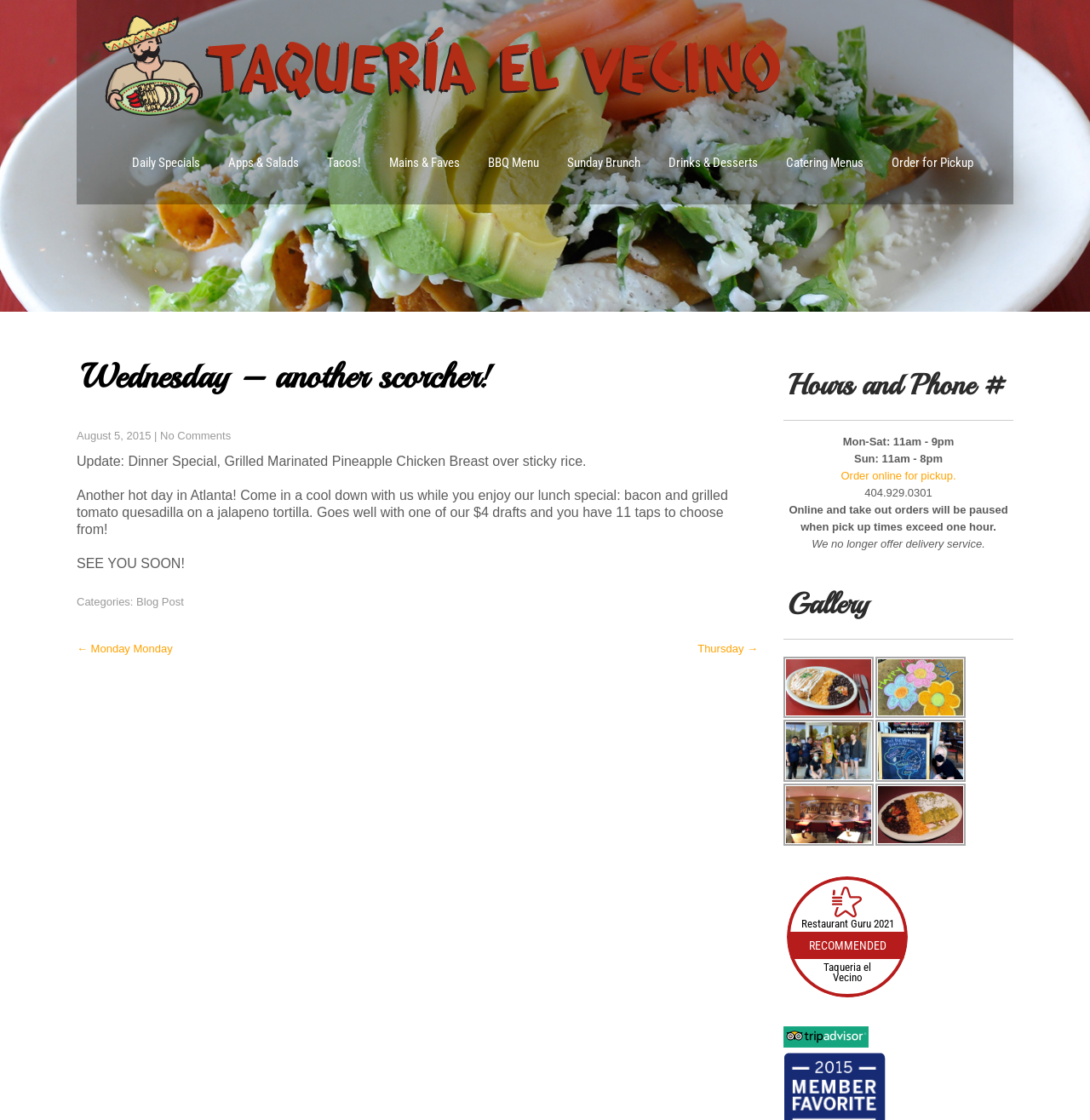Please identify the bounding box coordinates of the clickable area that will fulfill the following instruction: "Click on Daily Specials". The coordinates should be in the format of four float numbers between 0 and 1, i.e., [left, top, right, bottom].

[0.109, 0.111, 0.195, 0.183]